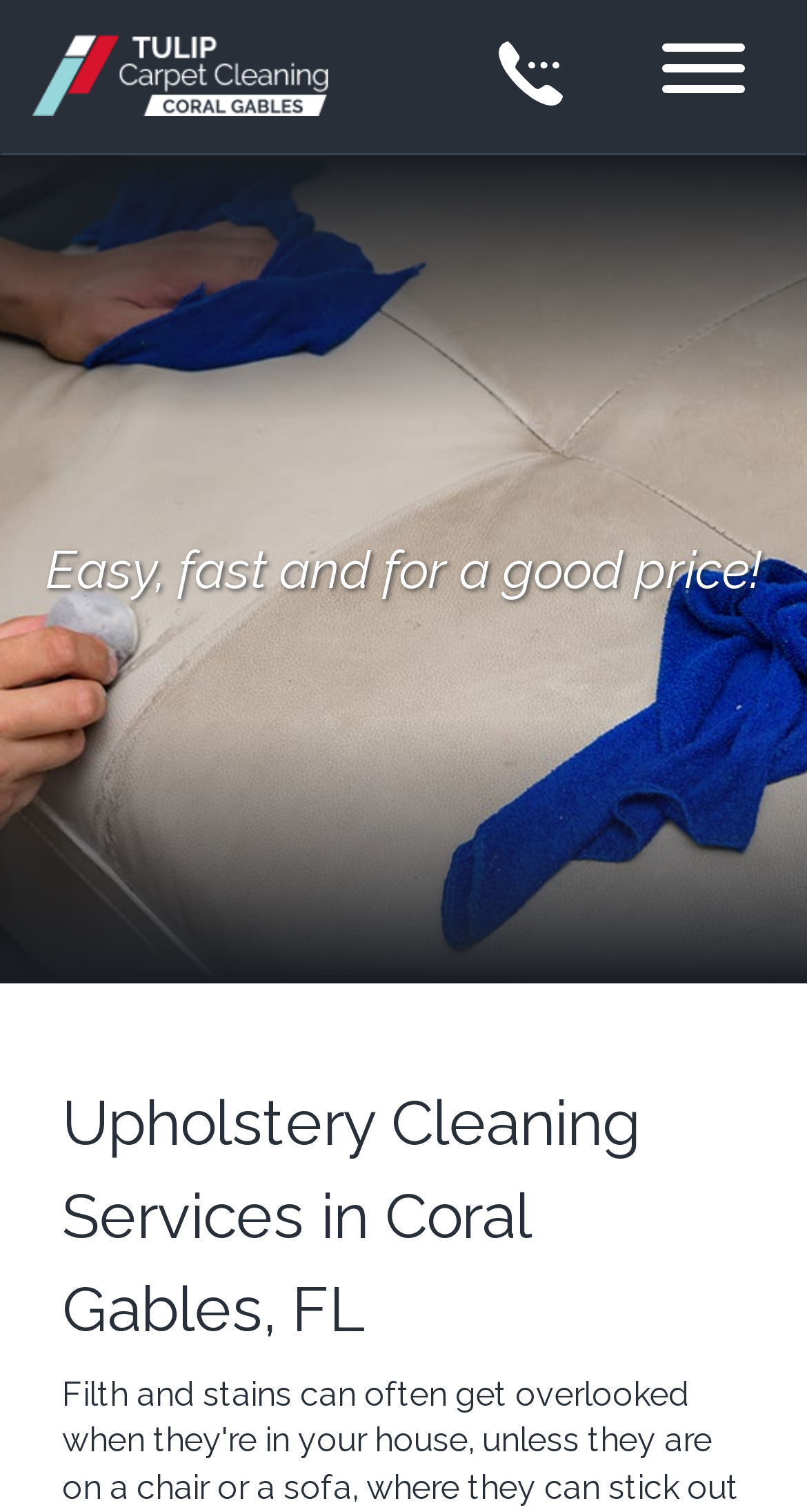Identify the bounding box coordinates for the UI element that matches this description: "Get a Free Estimate".

[0.229, 0.455, 0.771, 0.501]